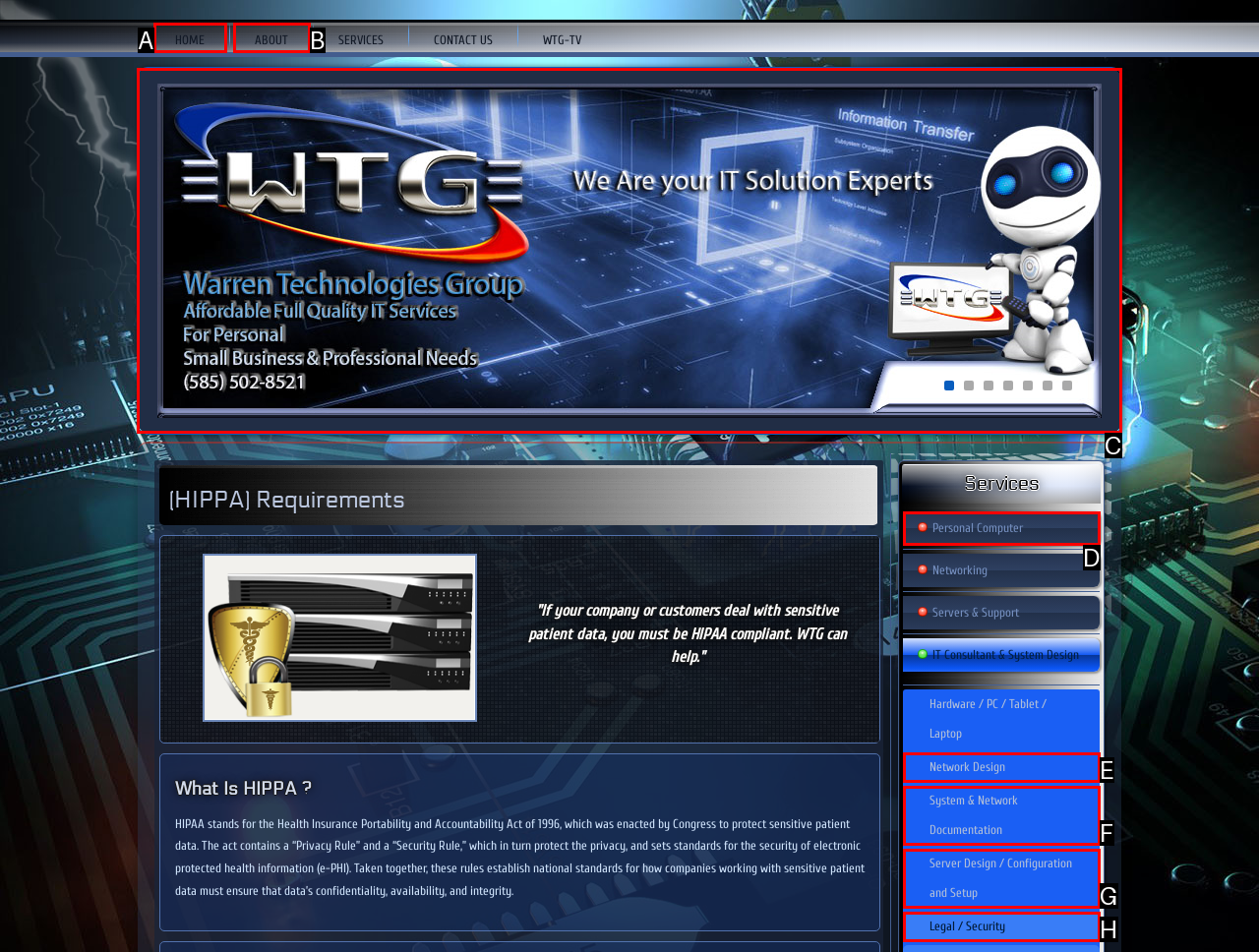Tell me which one HTML element I should click to complete this task: Learn more about the company Answer with the option's letter from the given choices directly.

C